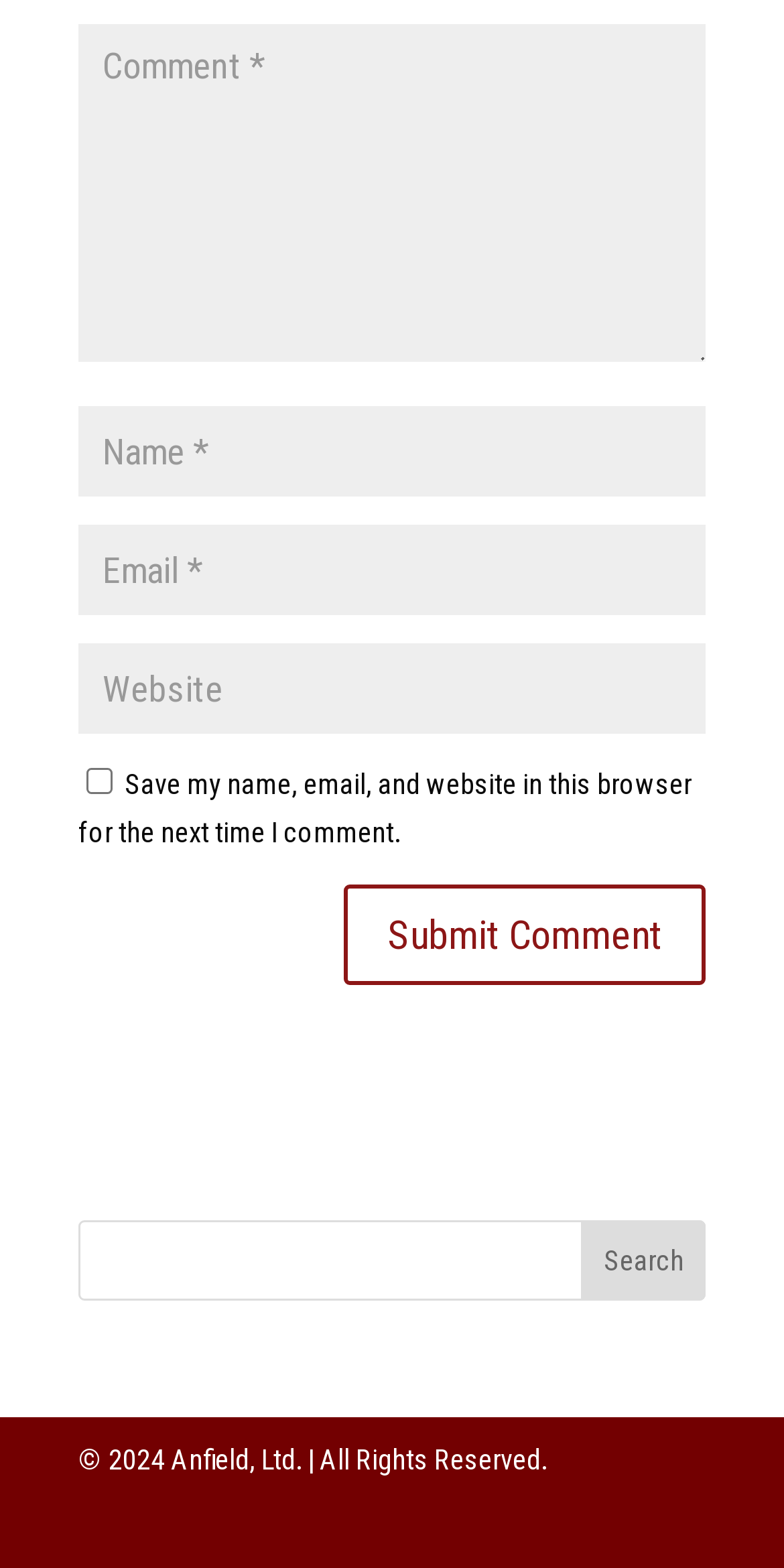Please locate the bounding box coordinates of the element that needs to be clicked to achieve the following instruction: "contact us". The coordinates should be four float numbers between 0 and 1, i.e., [left, top, right, bottom].

None